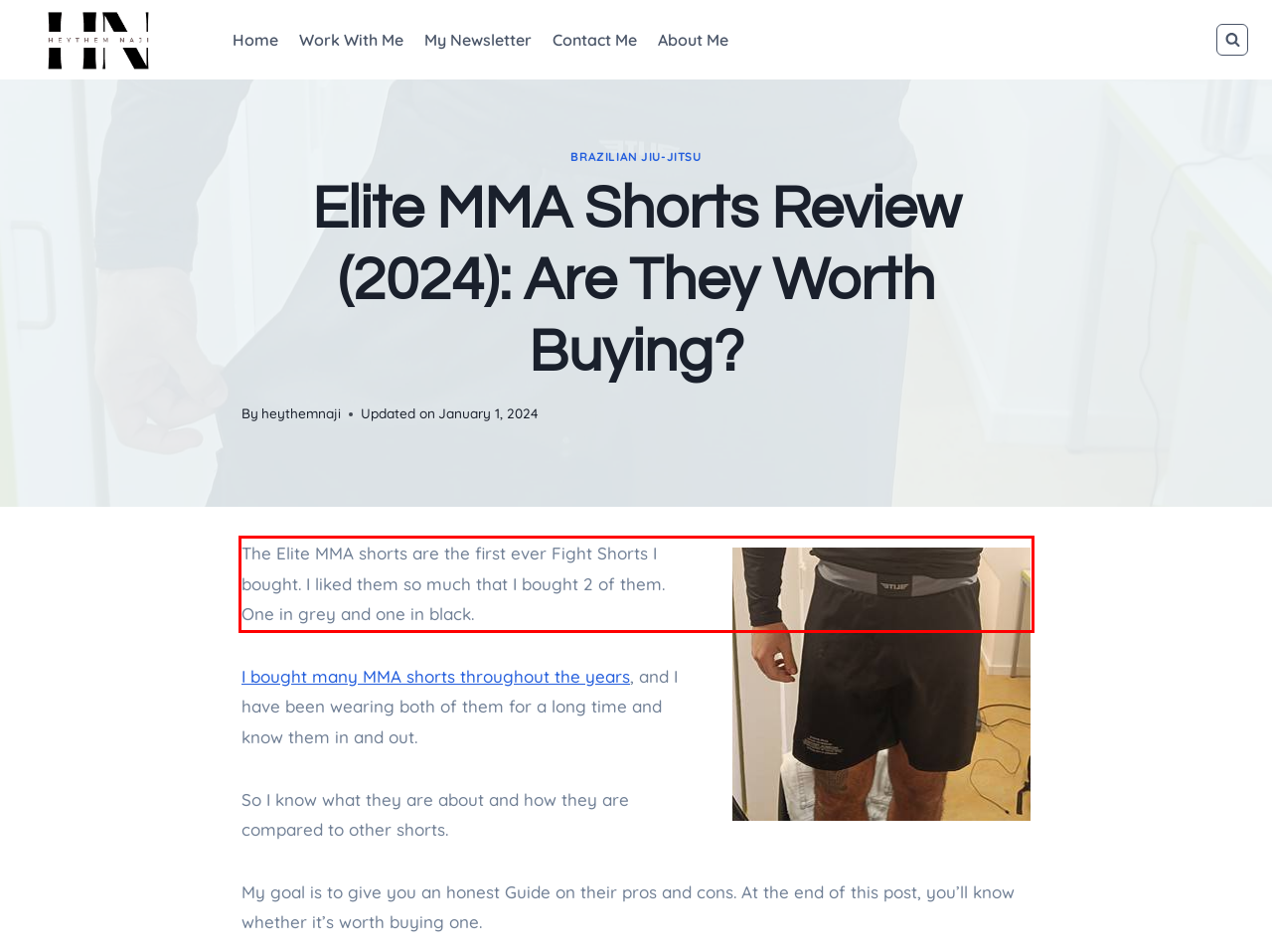Examine the screenshot of the webpage, locate the red bounding box, and perform OCR to extract the text contained within it.

The Elite MMA shorts are the first ever Fight Shorts I bought. I liked them so much that I bought 2 of them. One in grey and one in black.